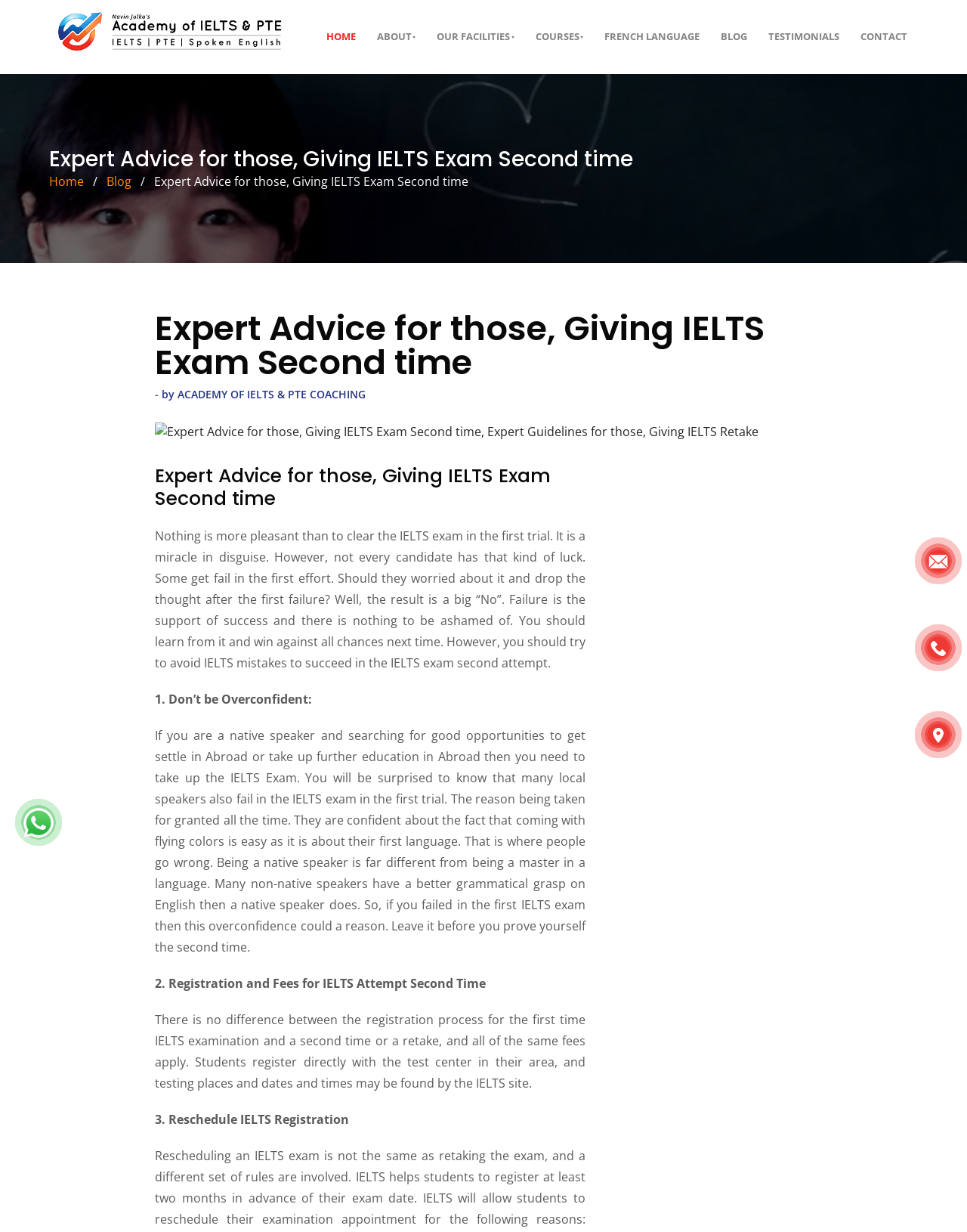Please locate the bounding box coordinates of the element's region that needs to be clicked to follow the instruction: "Click the 'Call' button". The bounding box coordinates should be provided as four float numbers between 0 and 1, i.e., [left, top, right, bottom].

[0.955, 0.519, 0.986, 0.532]